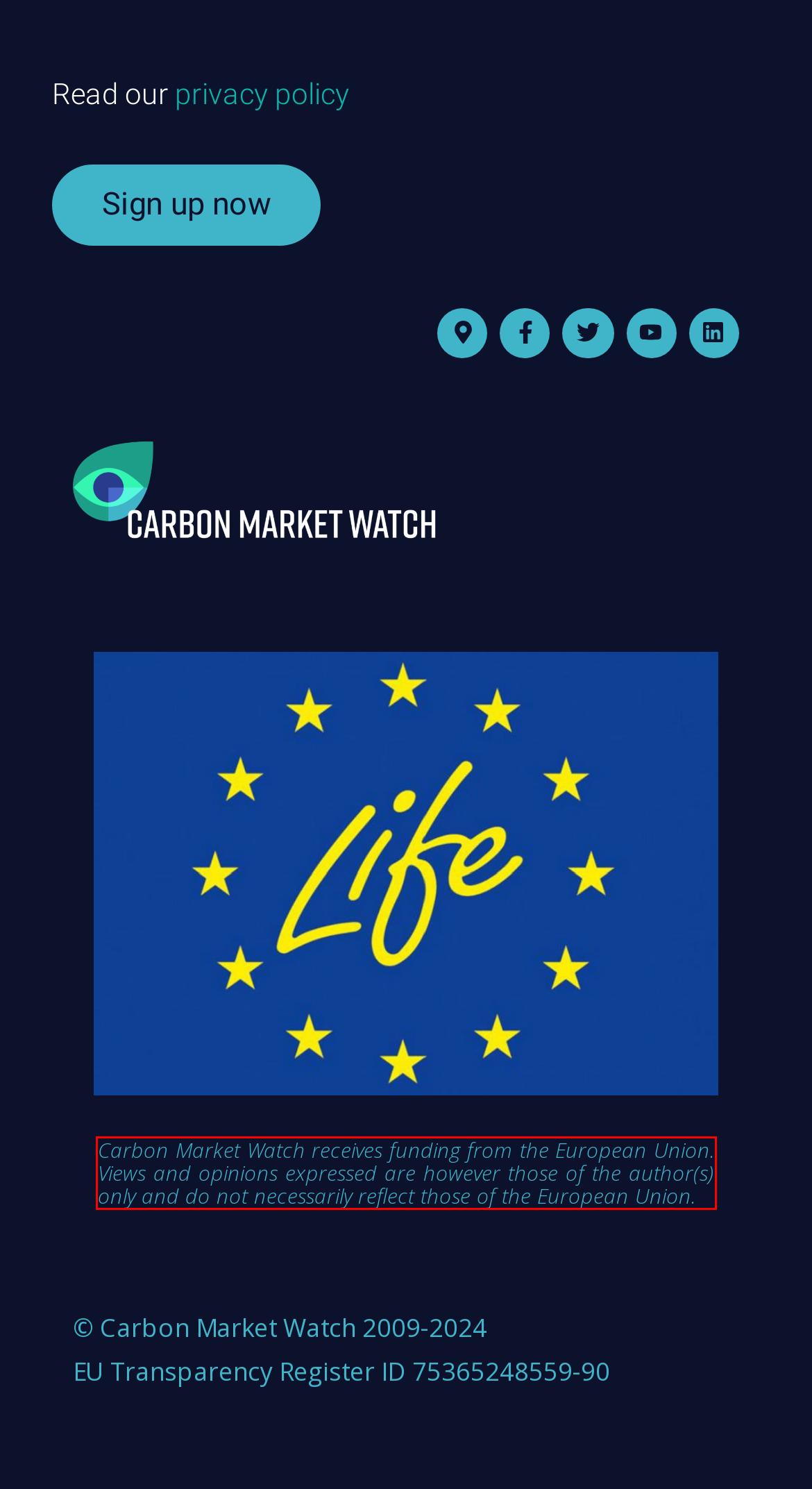Identify and extract the text within the red rectangle in the screenshot of the webpage.

Carbon Market Watch receives funding from the European Union. Views and opinions expressed are however those of the author(s) only and do not necessarily reflect those of the European Union.